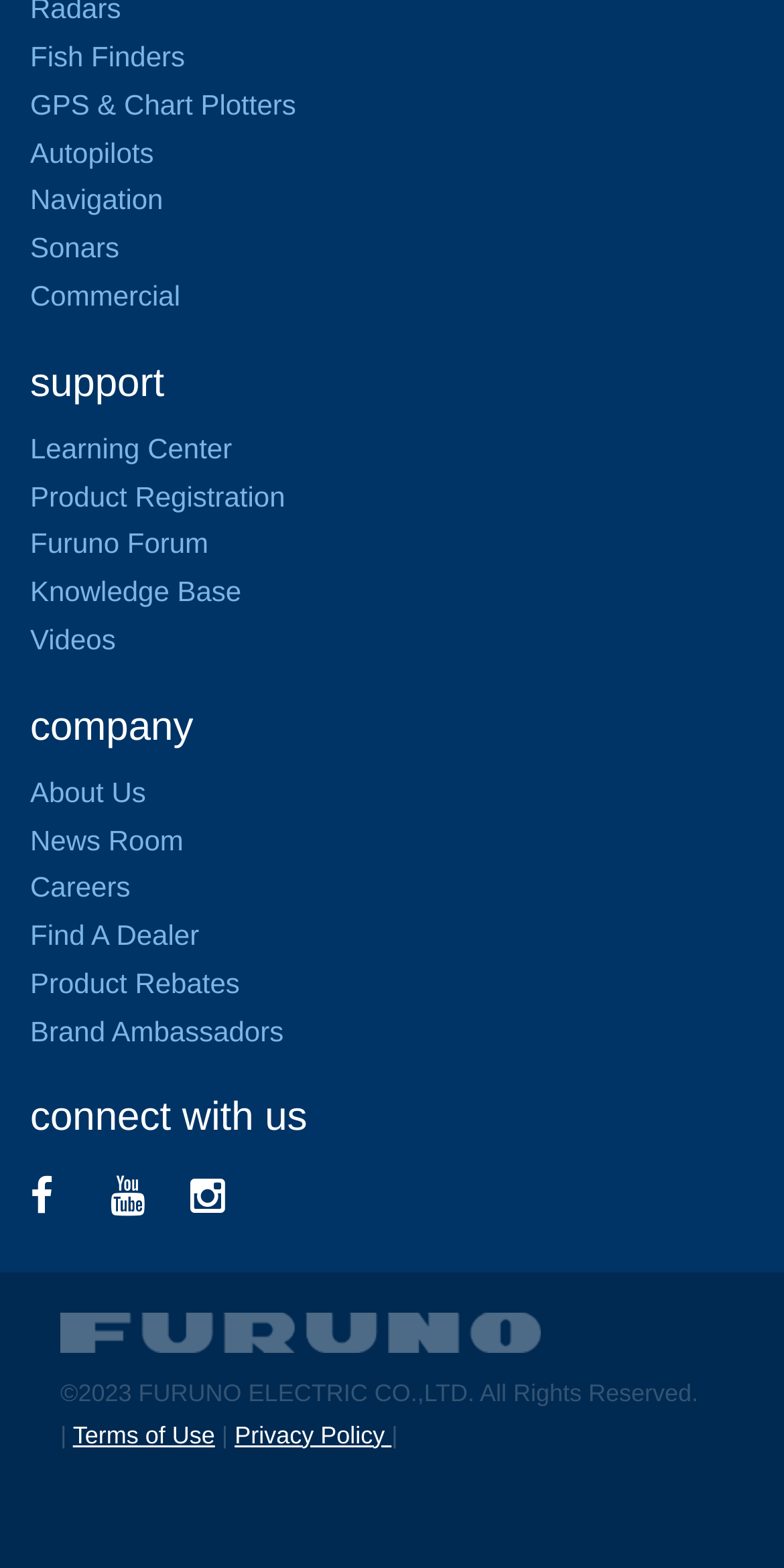Using the given element description, provide the bounding box coordinates (top-left x, top-left y, bottom-right x, bottom-right y) for the corresponding UI element in the screenshot: GPS & Chart Plotters

[0.038, 0.056, 0.378, 0.077]